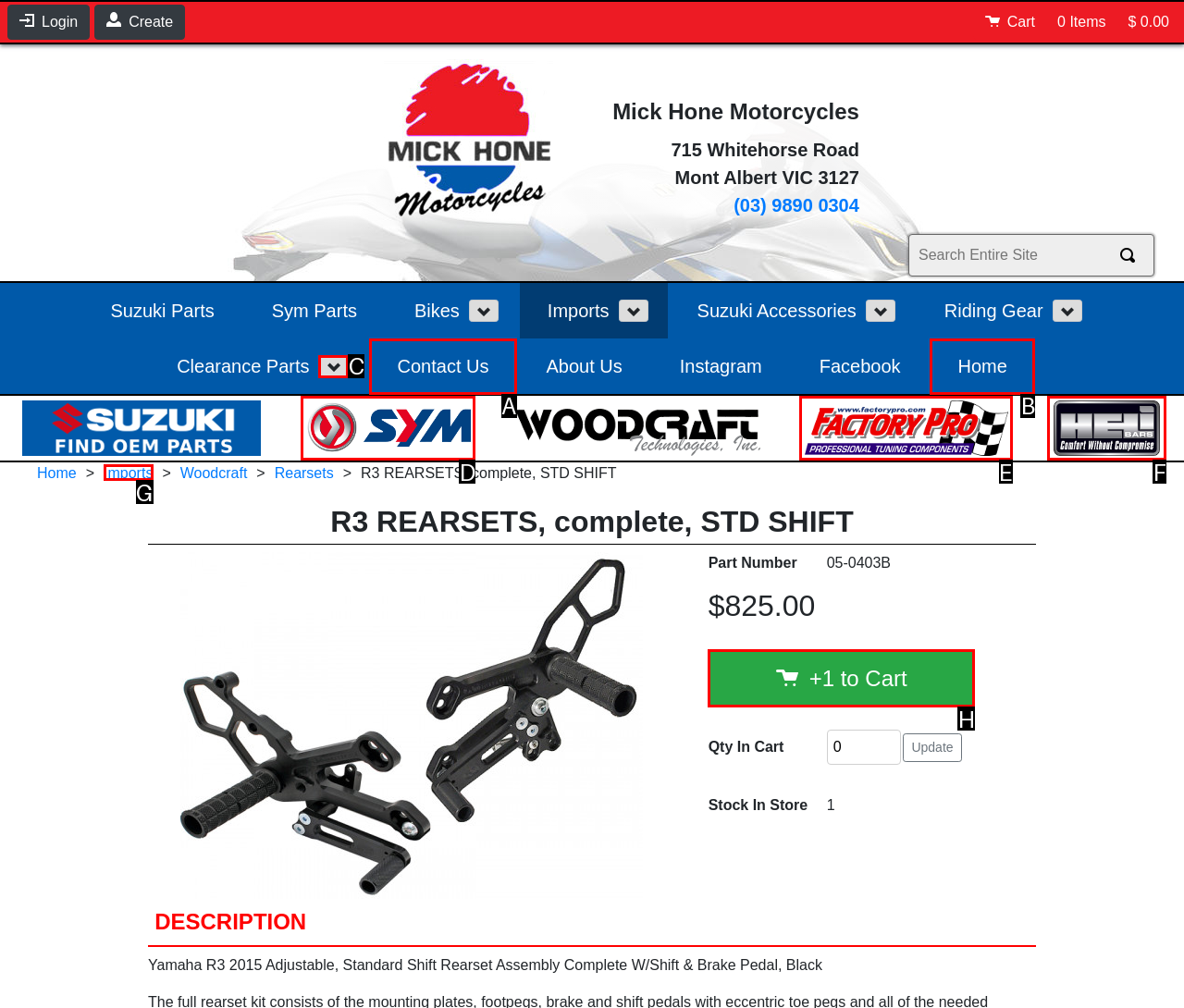Using the provided description: The Quest Begins, select the most fitting option and return its letter directly from the choices.

None